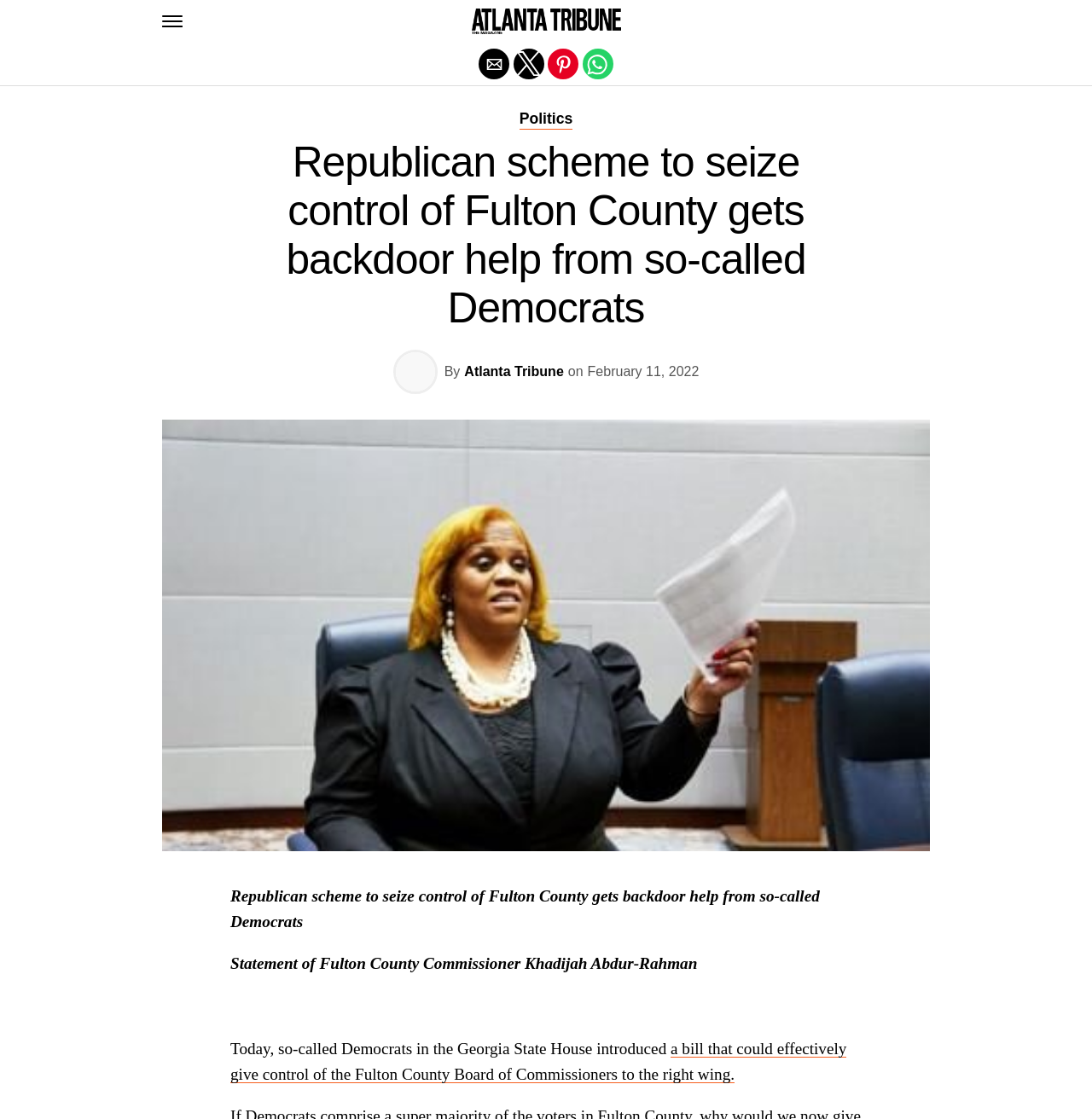What is the name of the county mentioned in the article?
Give a one-word or short-phrase answer derived from the screenshot.

Fulton County